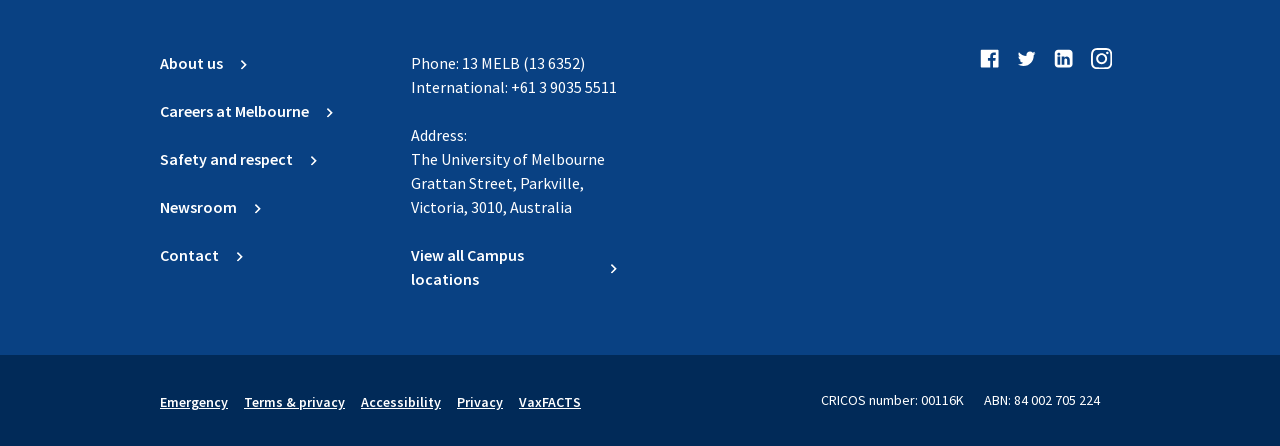What is the address of the university?
Look at the image and respond with a single word or a short phrase.

Grattan Street, Parkville, Victoria, 3010, Australia